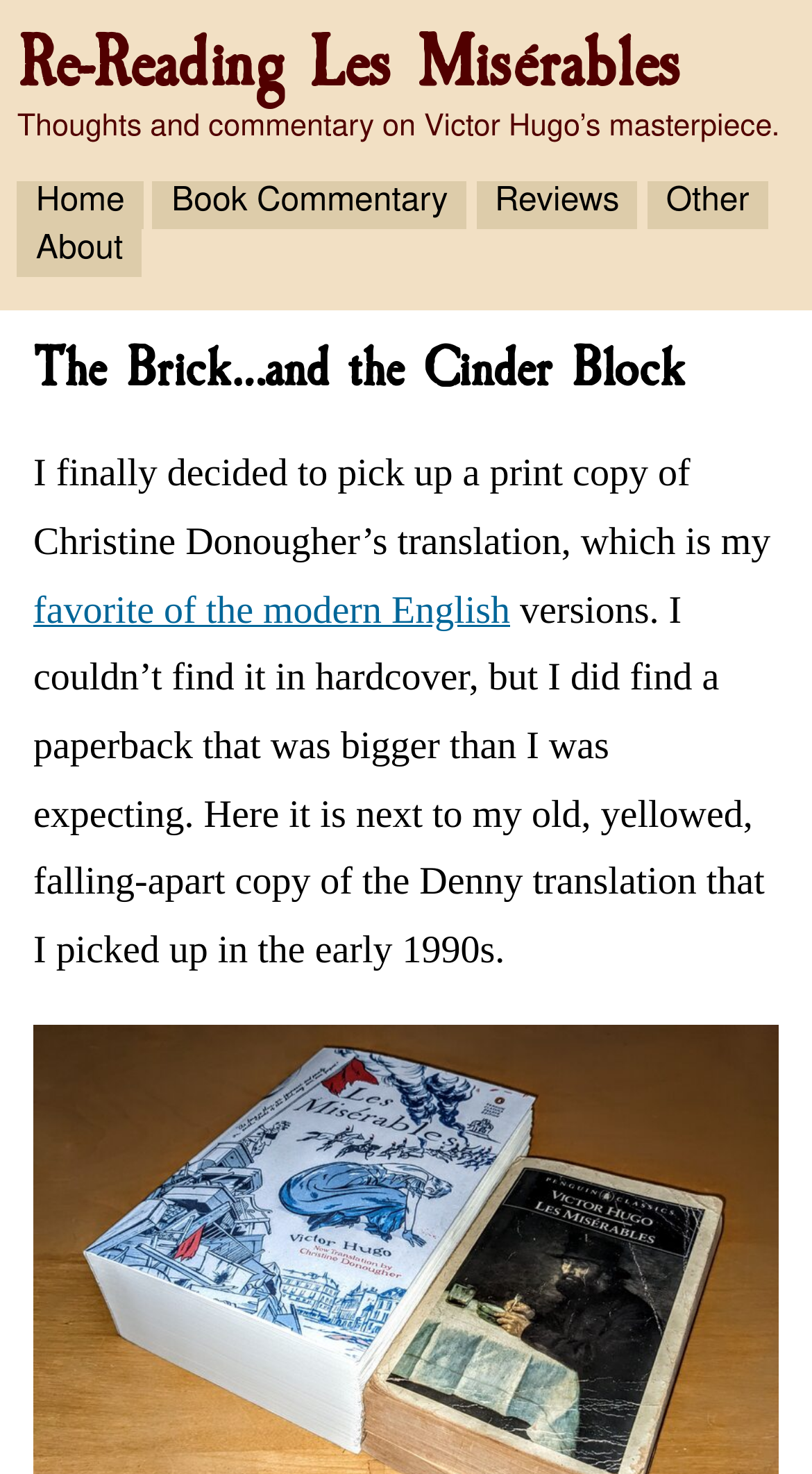What is the format of the newly purchased book?
Could you answer the question with a detailed and thorough explanation?

The question can be answered by looking at the StaticText '...I did find a paperback that was bigger than I was expecting...' which indicates that the newly purchased book is in paperback format.